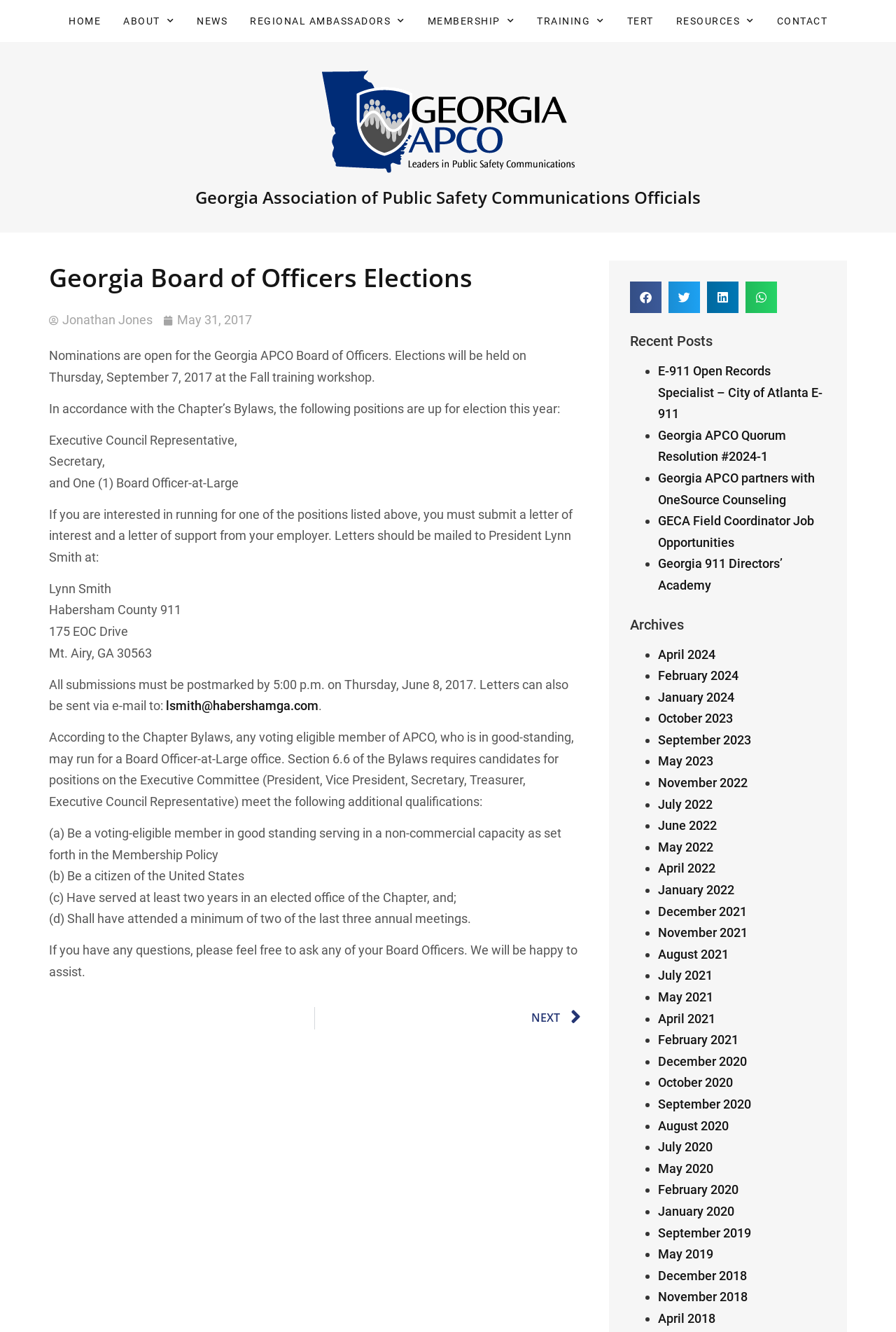What is the name of the association?
From the image, respond using a single word or phrase.

Georgia APCO